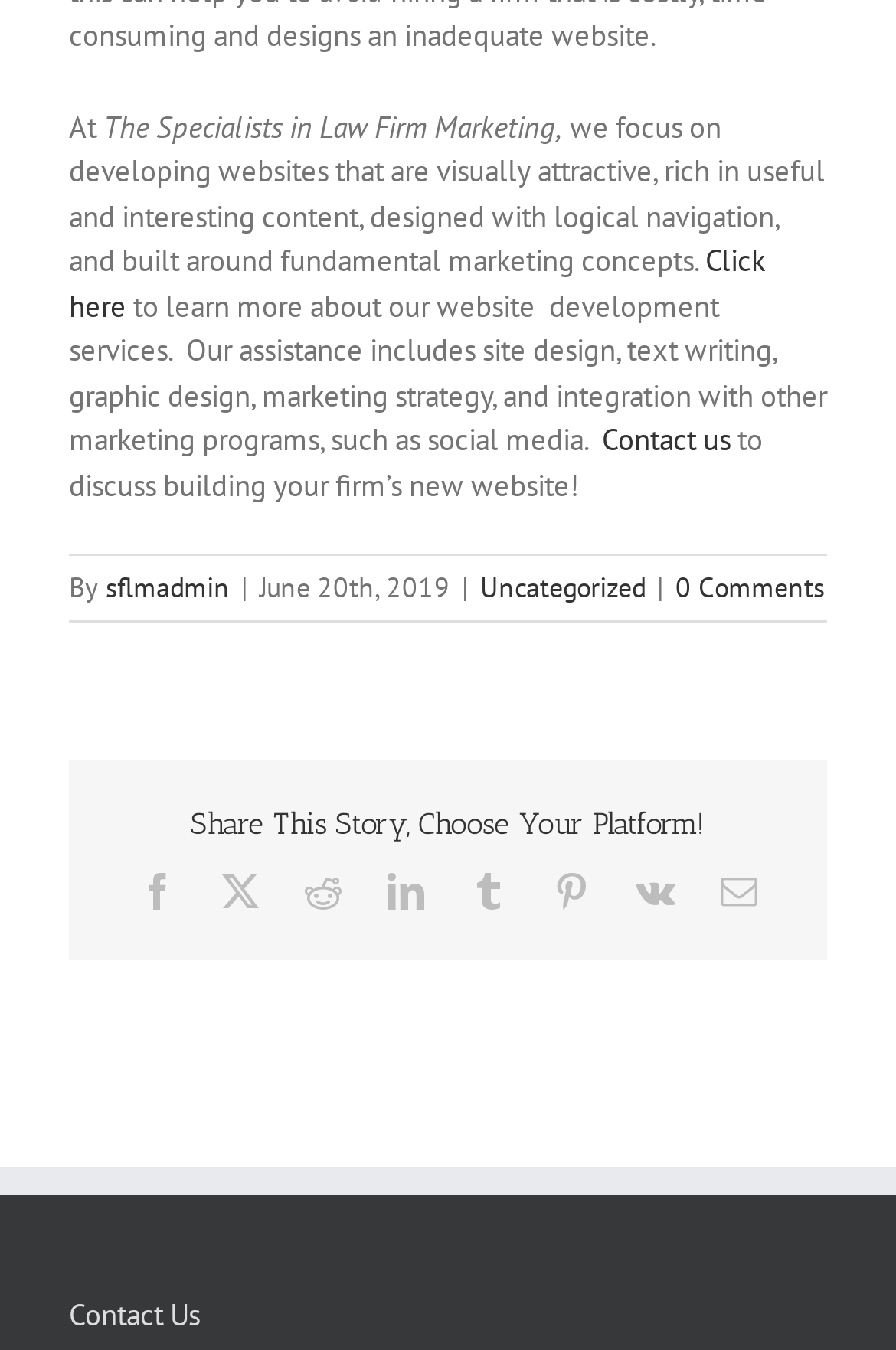Given the content of the image, can you provide a detailed answer to the question?
What services are included in website development?

The text 'Our assistance includes site design, text writing, graphic design, marketing strategy, and integration with other marketing programs, such as social media.' on the webpage lists the services included in website development.